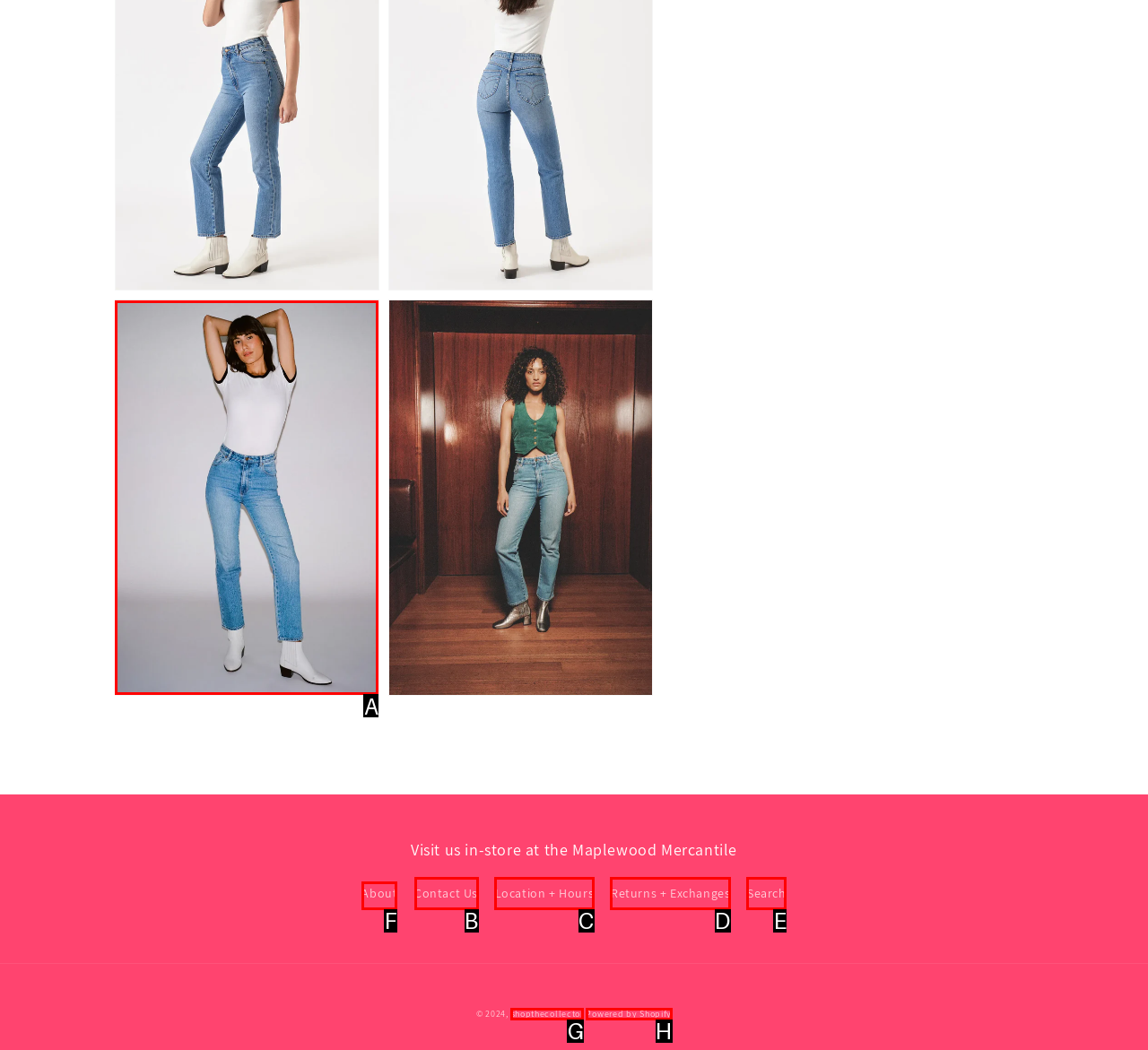Identify the correct option to click in order to accomplish the task: Visit the About page Provide your answer with the letter of the selected choice.

F